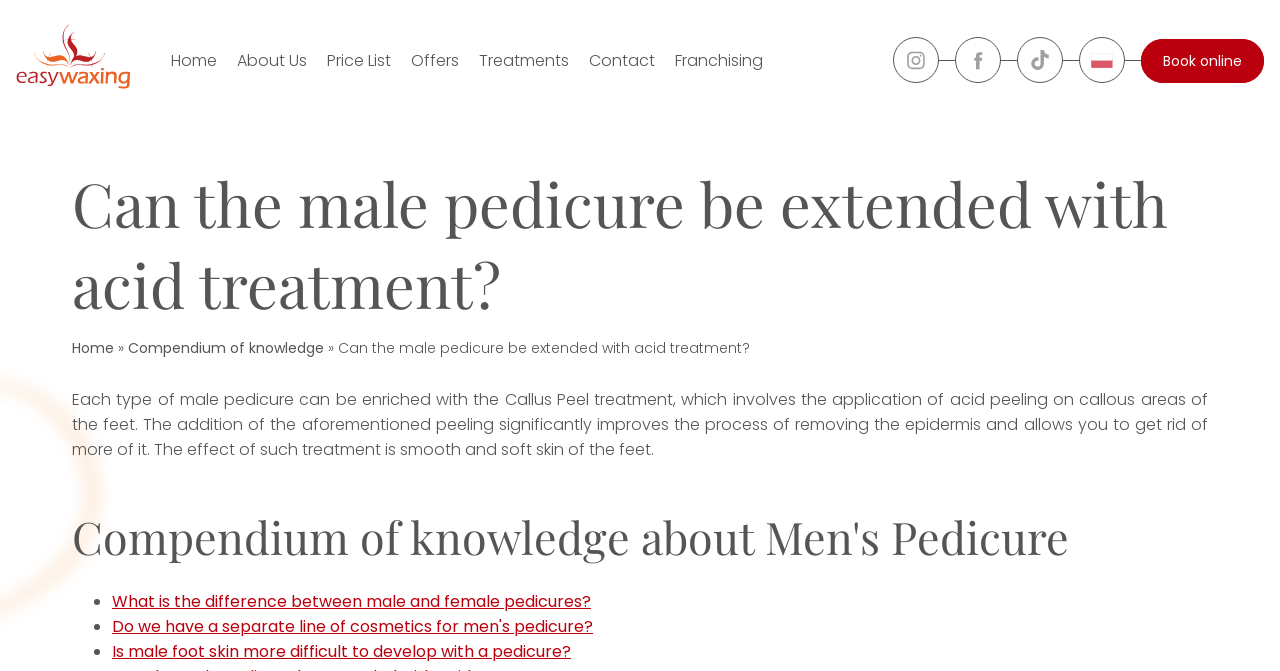Indicate the bounding box coordinates of the element that must be clicked to execute the instruction: "View the 'Price List'". The coordinates should be given as four float numbers between 0 and 1, i.e., [left, top, right, bottom].

[0.255, 0.072, 0.305, 0.107]